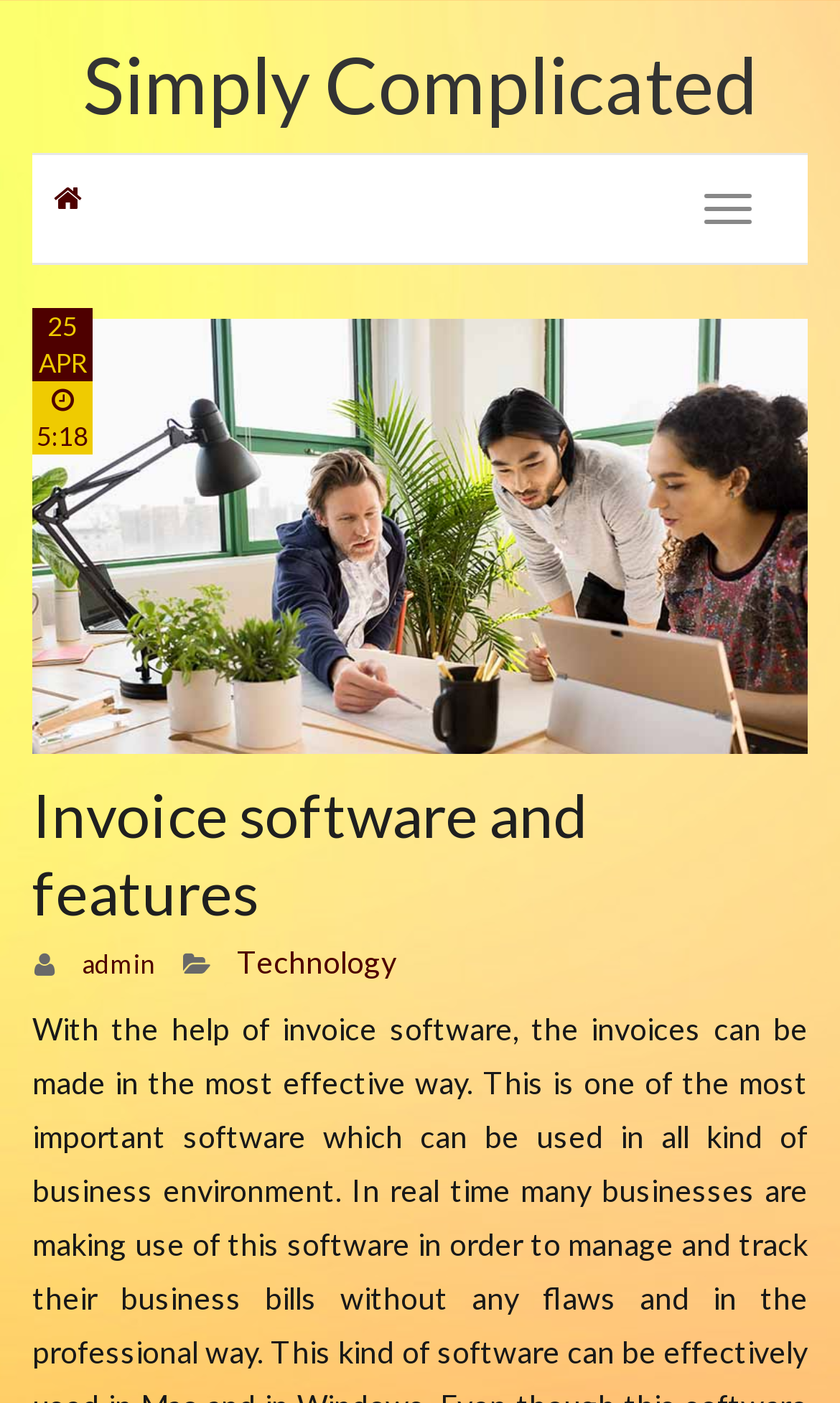What is the time displayed on the webpage?
Answer with a single word or short phrase according to what you see in the image.

5:18